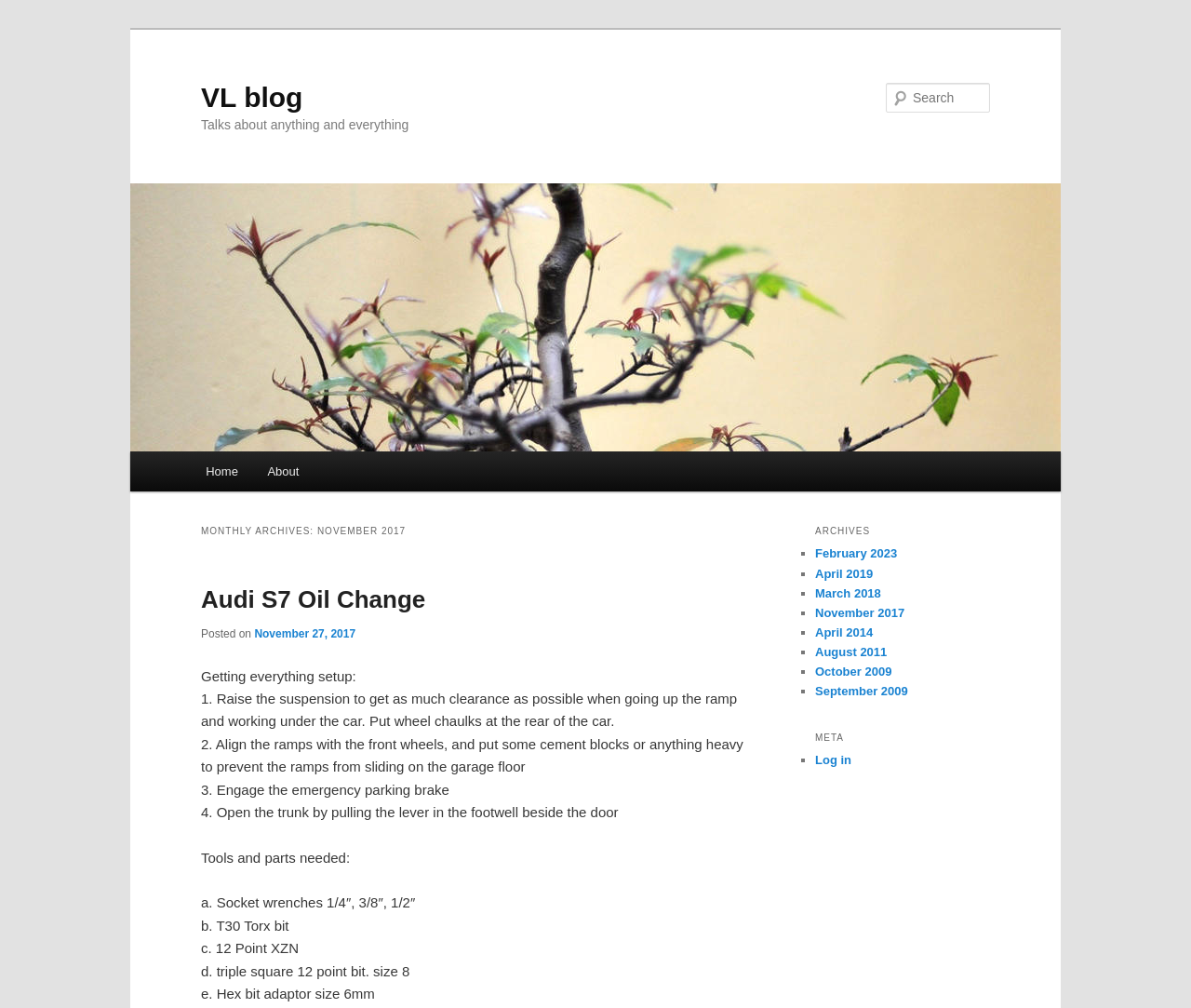What is the date of the first post?
Use the screenshot to answer the question with a single word or phrase.

November 27, 2017